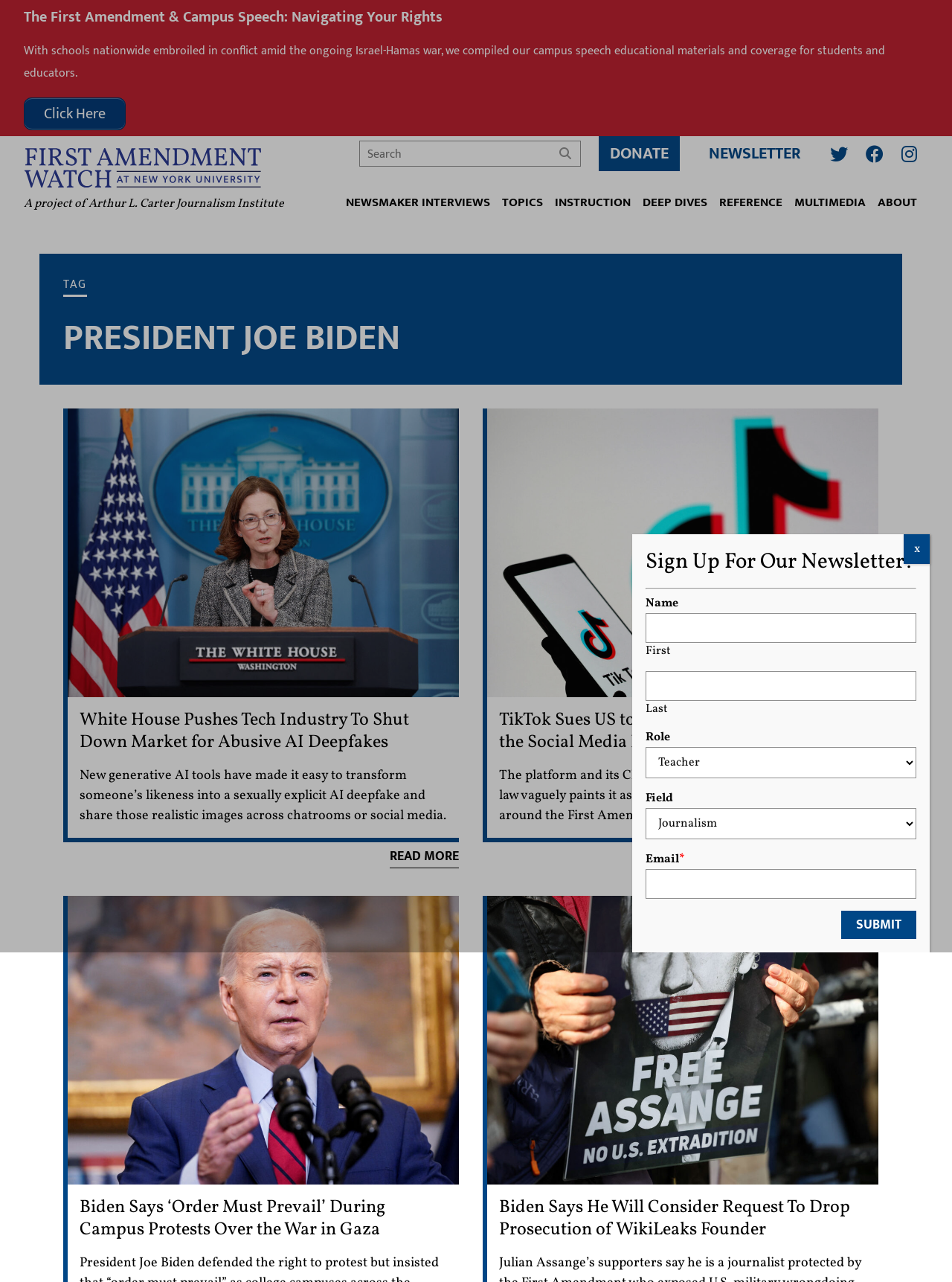Locate the bounding box coordinates of the clickable region necessary to complete the following instruction: "Read more about White House Pushes Tech Industry To Shut Down Market for Abusive AI Deepfakes". Provide the coordinates in the format of four float numbers between 0 and 1, i.e., [left, top, right, bottom].

[0.409, 0.659, 0.482, 0.677]